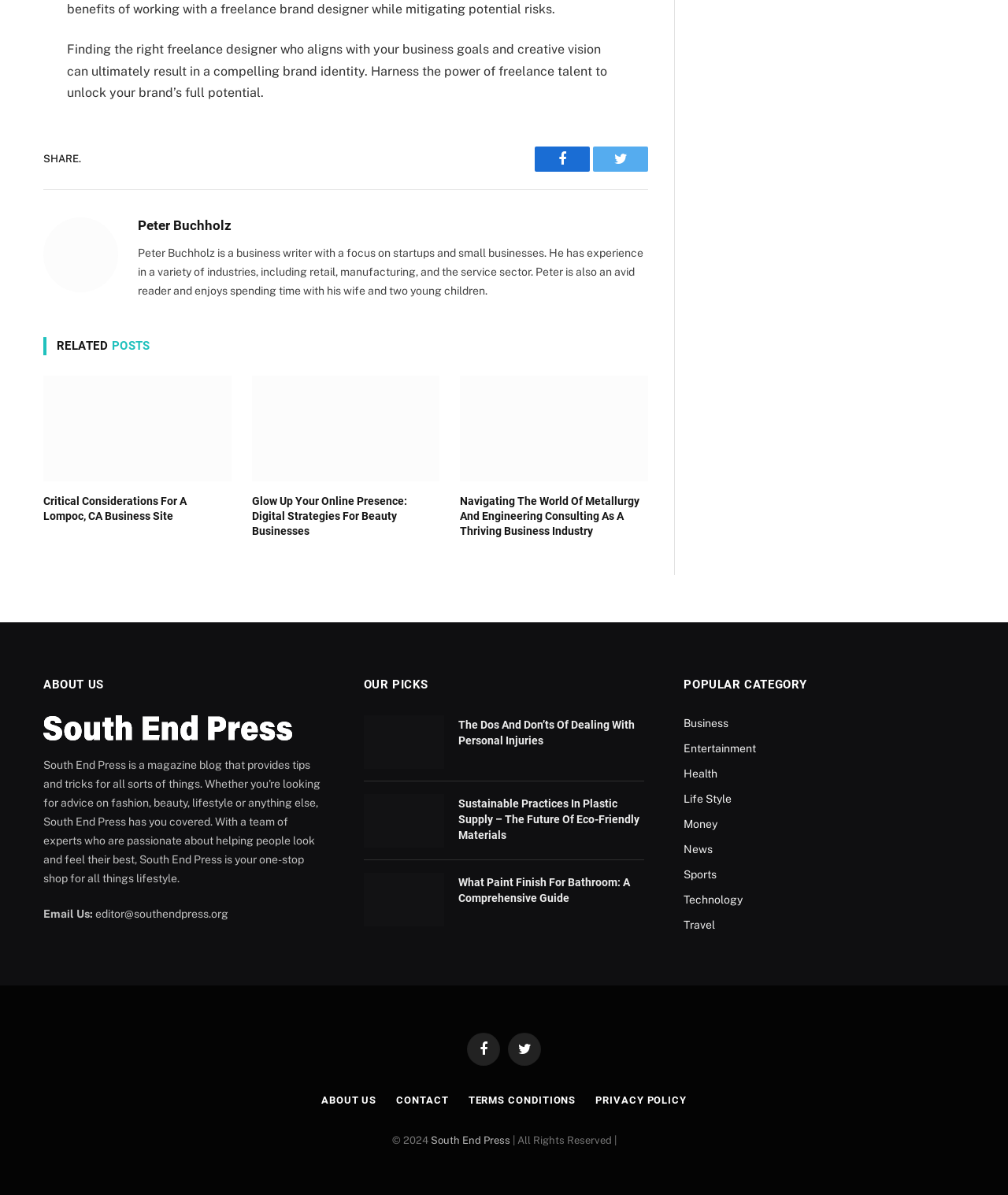Kindly provide the bounding box coordinates of the section you need to click on to fulfill the given instruction: "Email the editor".

[0.092, 0.759, 0.227, 0.77]